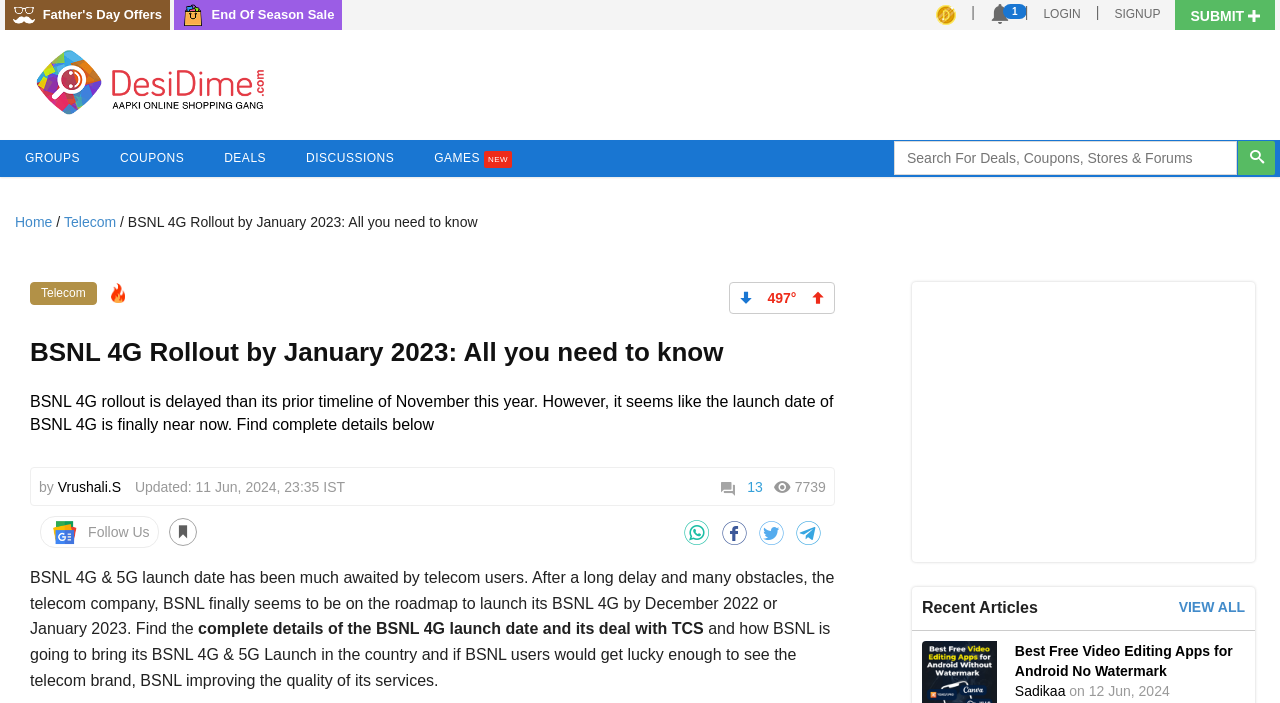Specify the bounding box coordinates of the area to click in order to execute this command: 'Login to the account'. The coordinates should consist of four float numbers ranging from 0 to 1, and should be formatted as [left, top, right, bottom].

[0.803, 0.0, 0.856, 0.04]